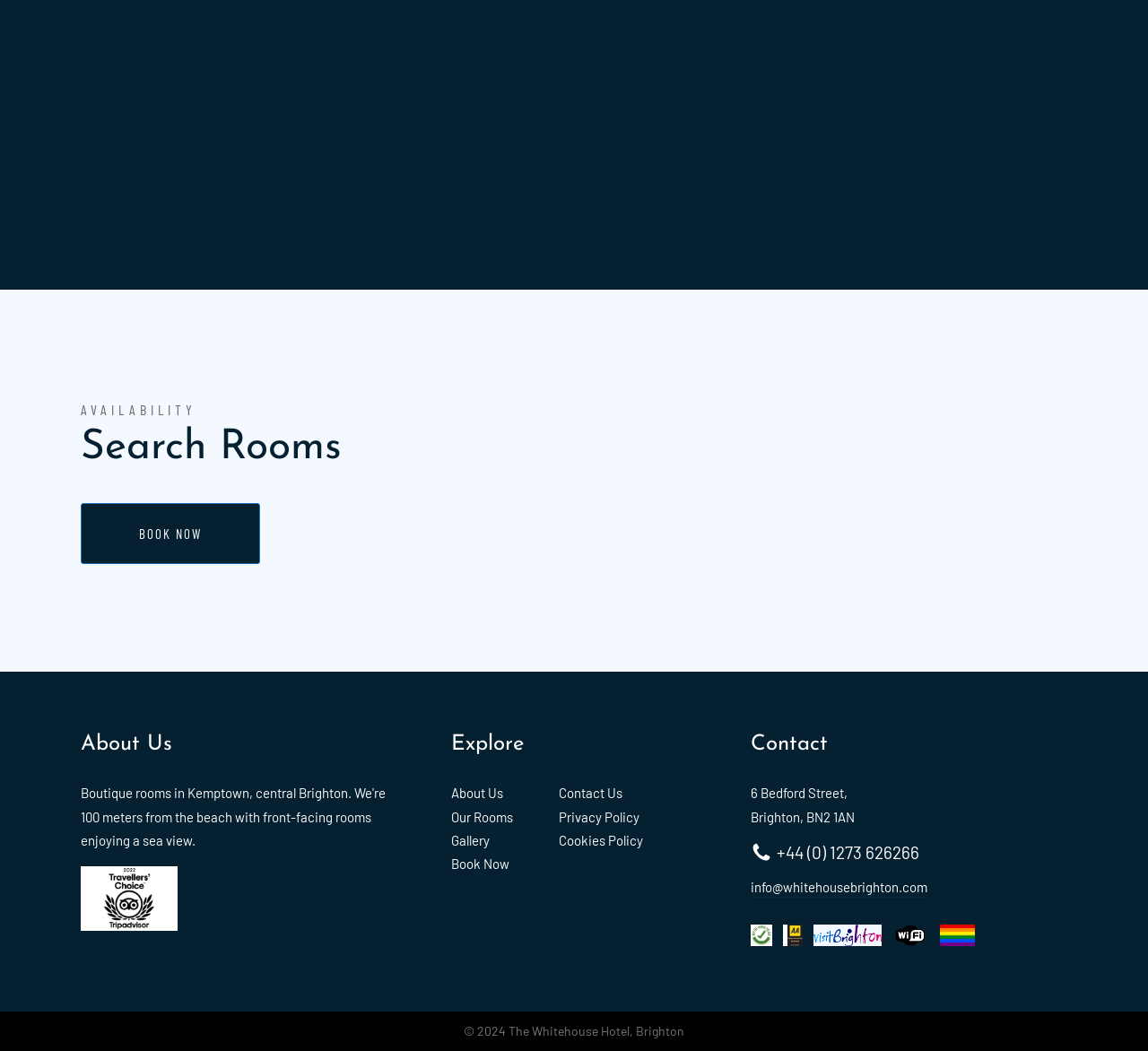Predict the bounding box coordinates of the area that should be clicked to accomplish the following instruction: "Search for available rooms". The bounding box coordinates should consist of four float numbers between 0 and 1, i.e., [left, top, right, bottom].

[0.07, 0.402, 0.298, 0.451]